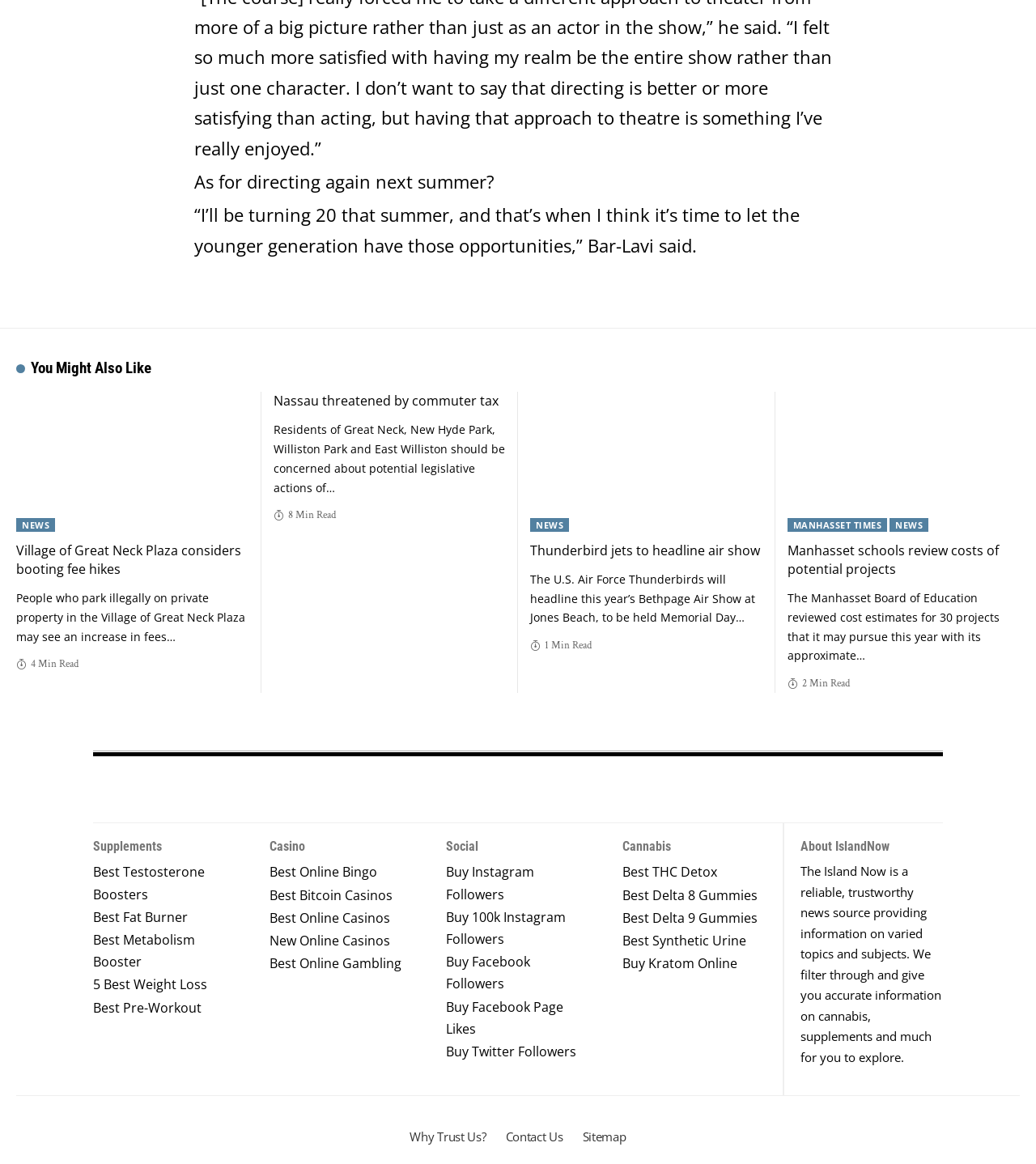Bounding box coordinates must be specified in the format (top-left x, top-left y, bottom-right x, bottom-right y). All values should be floating point numbers between 0 and 1. What are the bounding box coordinates of the UI element described as: Why Trust Us?

[0.386, 0.956, 0.479, 0.998]